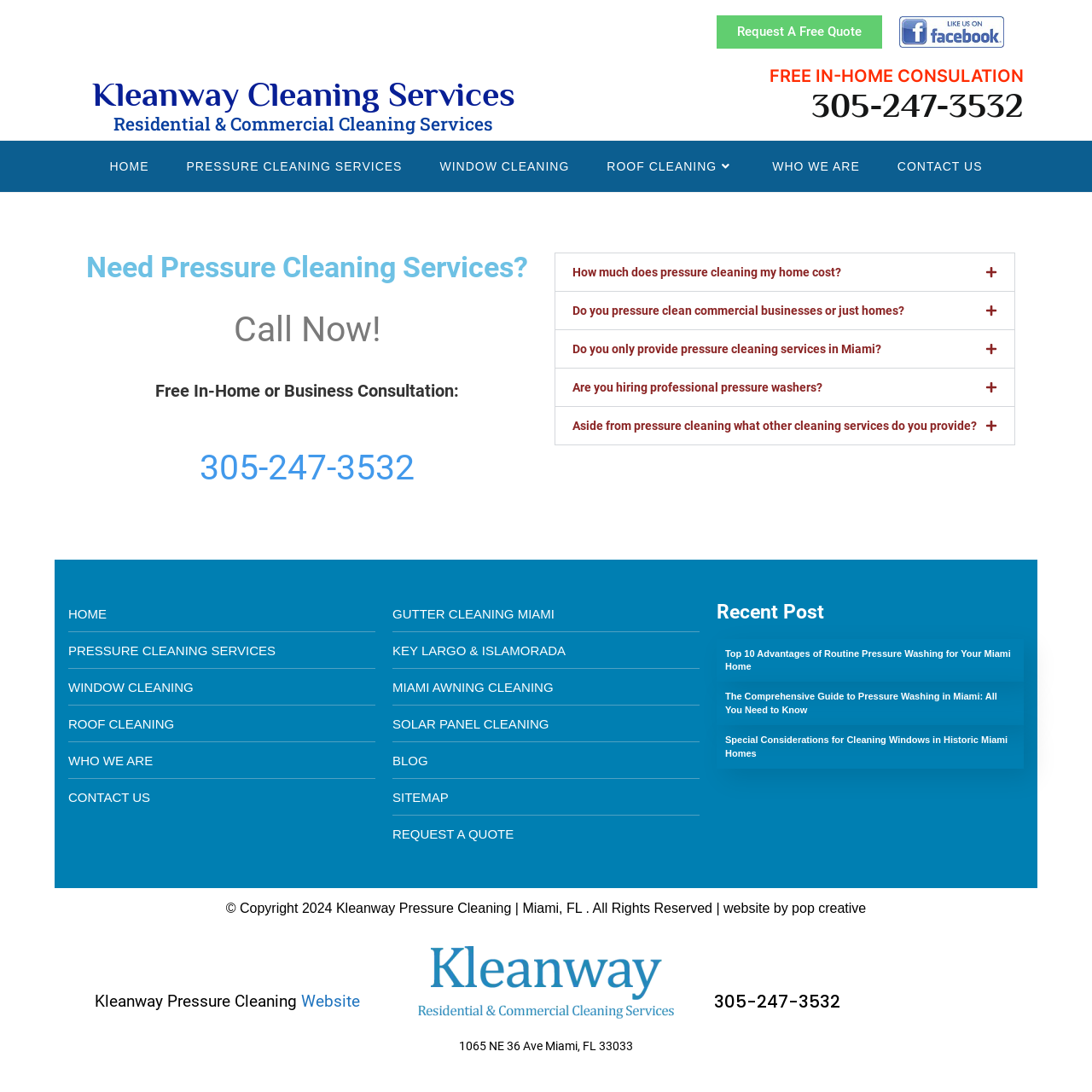Detail the features and information presented on the webpage.

This webpage is about Kleanway Pressure Cleaning services, with a focus on residential and commercial cleaning services. At the top, there is a heading "Kleanway Cleaning Services" followed by a subheading "Residential & Commercial Cleaning Services". Below this, there is a prominent call-to-action "Request A Free Quote" and a phone number "305-247-3532" with a heading "FREE IN-HOME CONSULATION".

The main content area is divided into two sections. On the left, there are several links to different services, including "HOME", "PRESSURE CLEANING SERVICES", "WINDOW CLEANING", "ROOF CLEANING", "WHO WE ARE", and "CONTACT US". On the right, there is a section with a heading "Need Pressure Cleaning Services?" followed by a call-to-action "Call Now!" and a phone number "305-247-3532". Below this, there are several buttons with FAQs, including "How much does pressure cleaning my home cost?", "Do you pressure clean commercial businesses or just homes?", and others.

At the bottom of the page, there is a section with links to recent blog posts, including "Top 10 Advantages of Routine Pressure Washing for Your Miami Home", "The Comprehensive Guide to Pressure Washing in Miami: All You Need to Know", and "Special Considerations for Cleaning Windows in Historic Miami Homes". There is also a copyright notice and contact information, including an address and phone number.